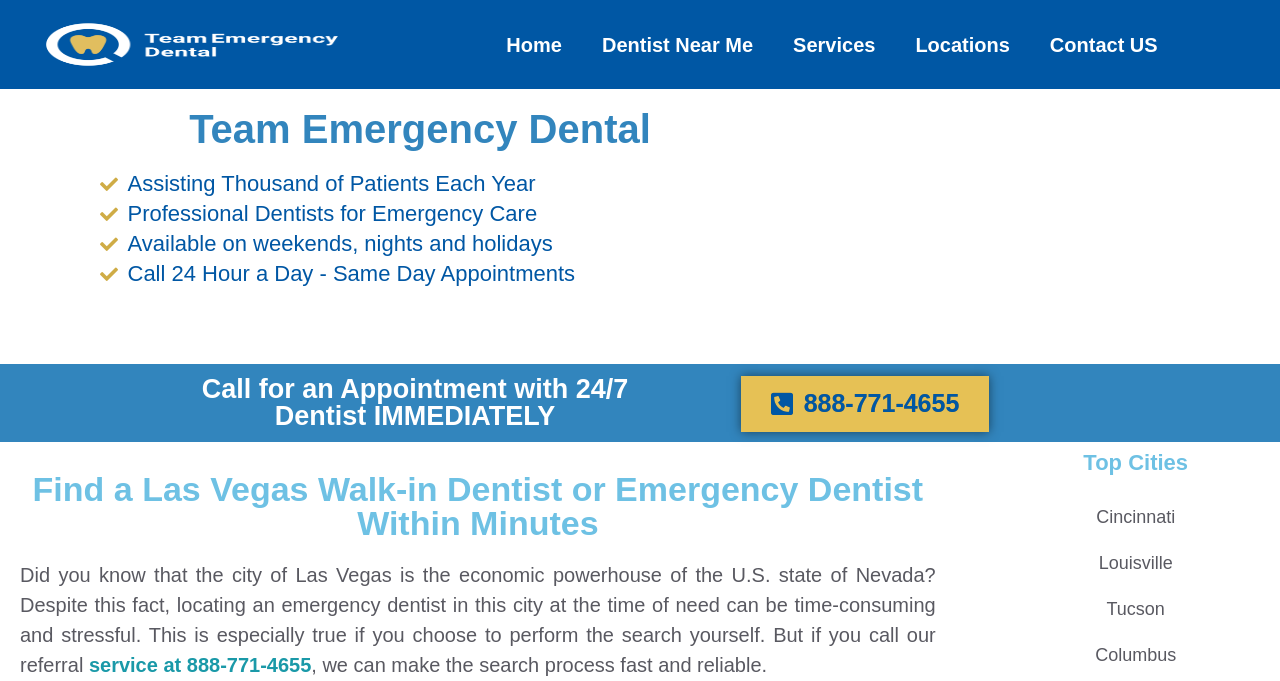Identify the bounding box coordinates of the region I need to click to complete this instruction: "Visit the Business Directory".

None